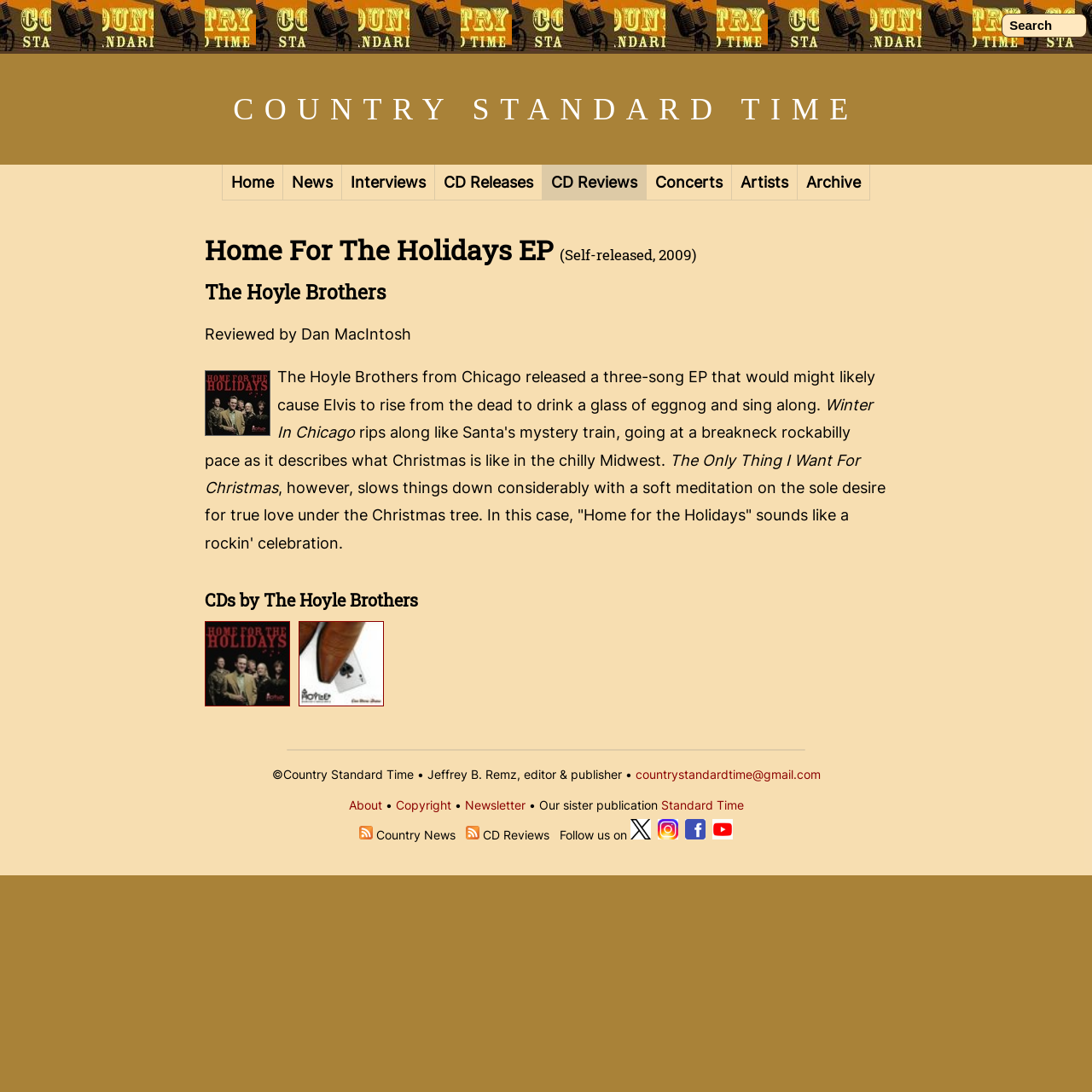Please determine the bounding box coordinates of the section I need to click to accomplish this instruction: "Read CD Reviews".

[0.497, 0.151, 0.592, 0.184]